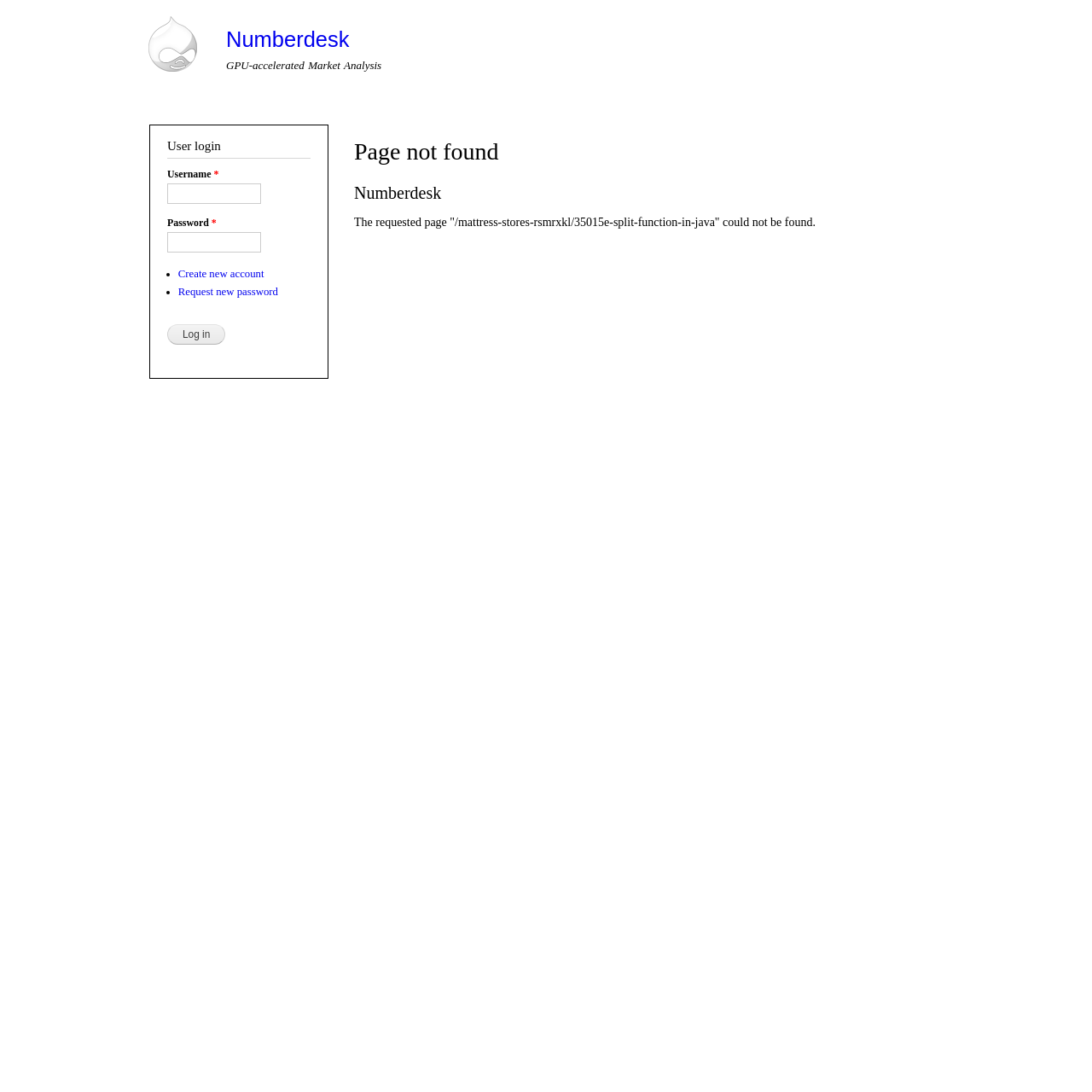Please identify the bounding box coordinates of the area that needs to be clicked to fulfill the following instruction: "Click the 'Log in' button."

[0.153, 0.297, 0.207, 0.315]